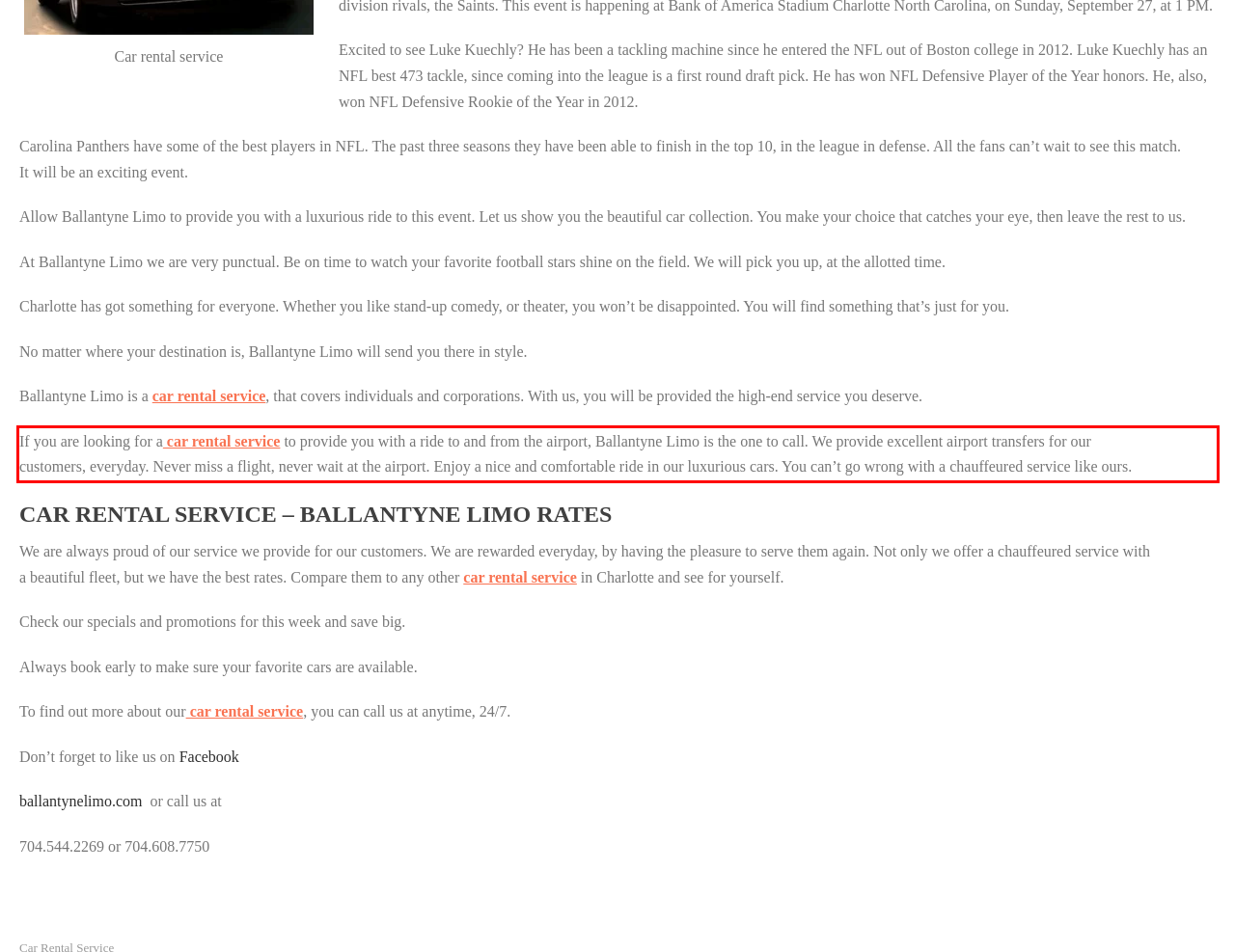Using the webpage screenshot, recognize and capture the text within the red bounding box.

If you are looking for a car rental service to provide you with a ride to and from the airport, Ballantyne Limo is the one to call. We provide excellent airport transfers for our customers, everyday. Never miss a flight, never wait at the airport. Enjoy a nice and comfortable ride in our luxurious cars. You can’t go wrong with a chauffeured service like ours.